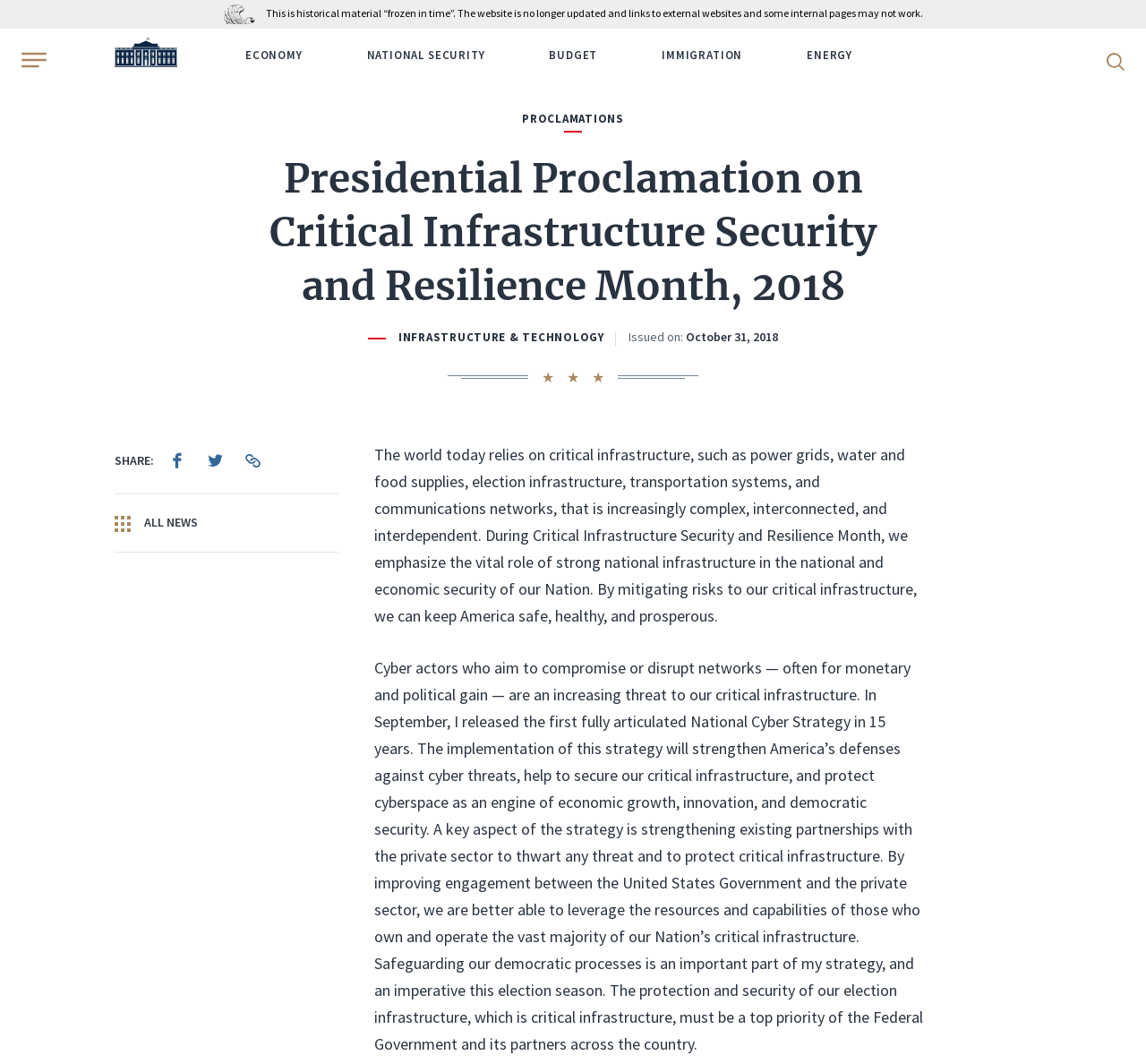Identify and extract the main heading from the webpage.

Presidential Proclamation on Critical Infrastructure Security and Resilience Month, 2018